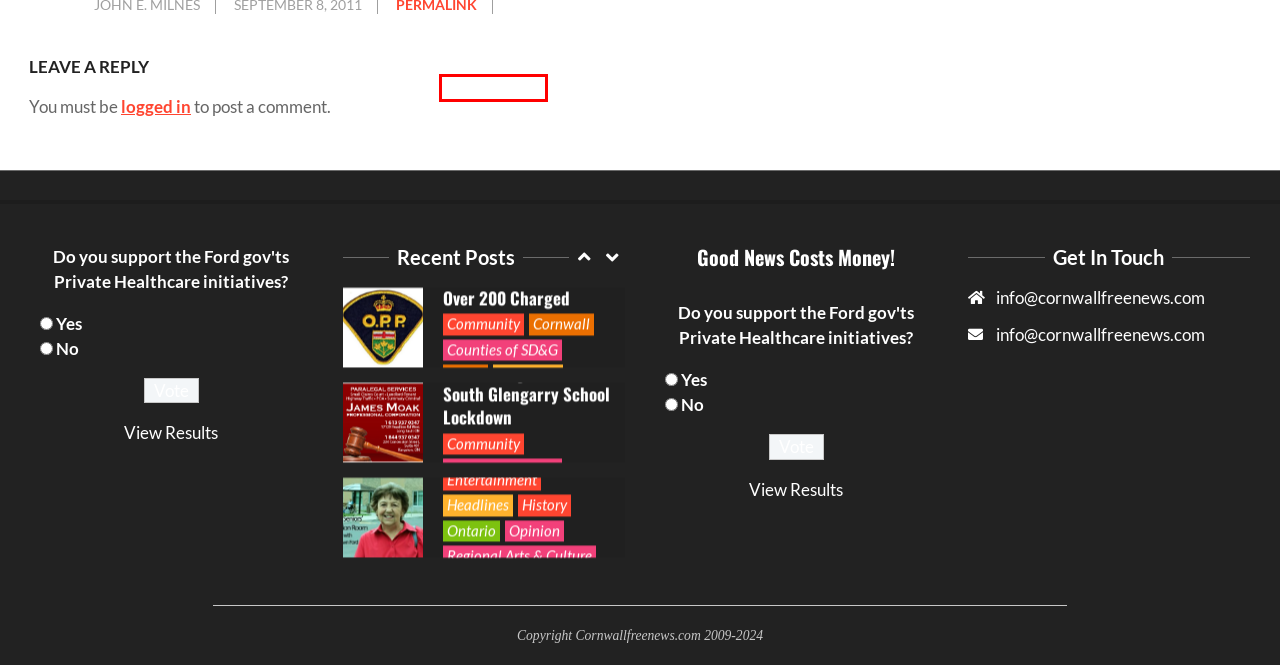You are presented with a screenshot of a webpage containing a red bounding box around a particular UI element. Select the best webpage description that matches the new webpage after clicking the element within the bounding box. Here are the candidates:
A. Sports – The Cornwall Free News
B. Log In ‹ The Cornwall Free News — WordPress
C. OPP Charge Scarborough Man After South Glengarry School Lockdown – The Cornwall Free News
D. Seniors – The Cornwall Free News
E. Online Gaming – The Cornwall Free News
F. History – The Cornwall Free News
G. Seniors Situation by Dawn Ford – The Cornwall Free News
H. Ontario – The Cornwall Free News

E